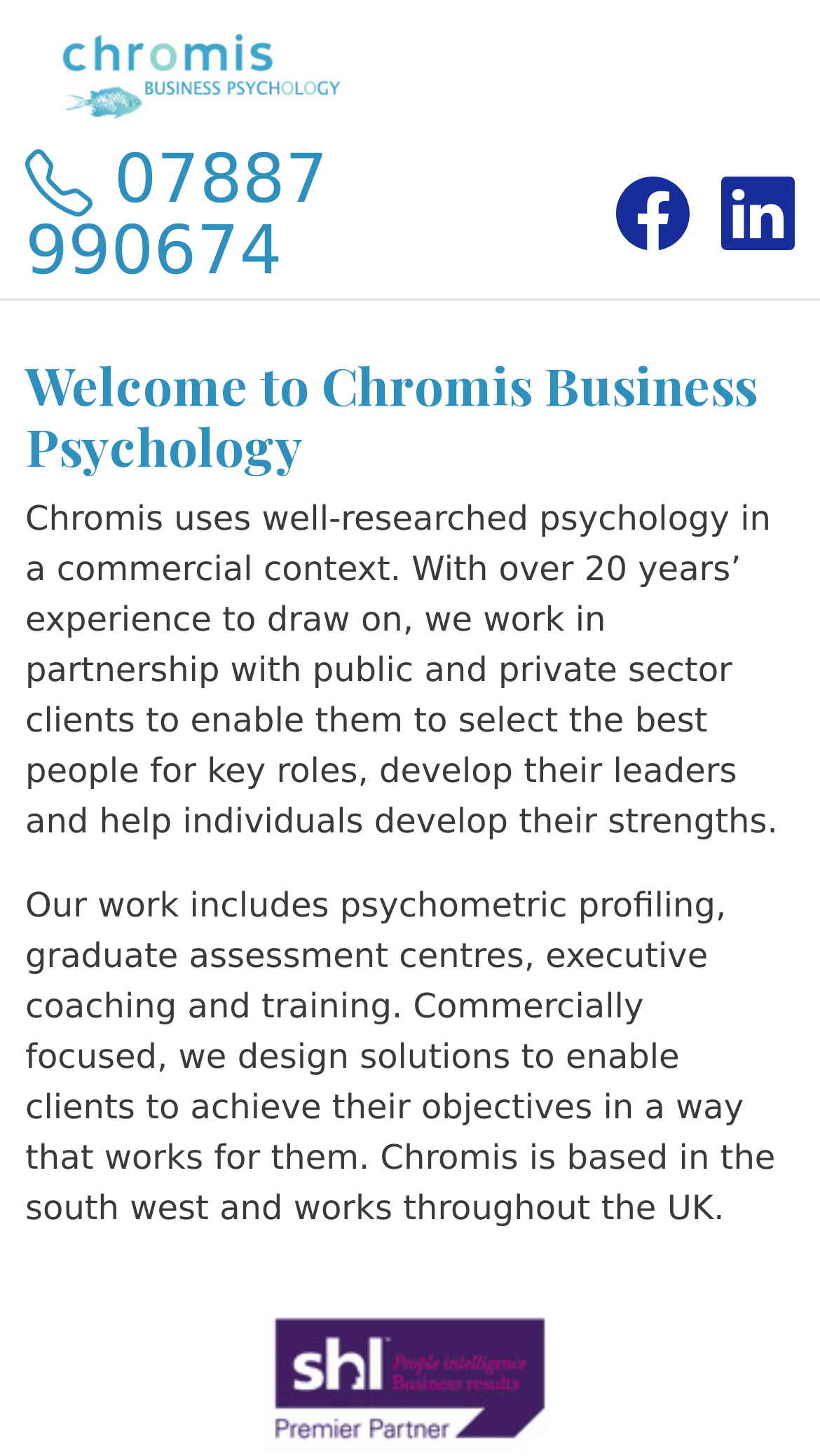What is the phone number of Chromis Business Psychology?
Please provide a single word or phrase as your answer based on the screenshot.

07887 990674